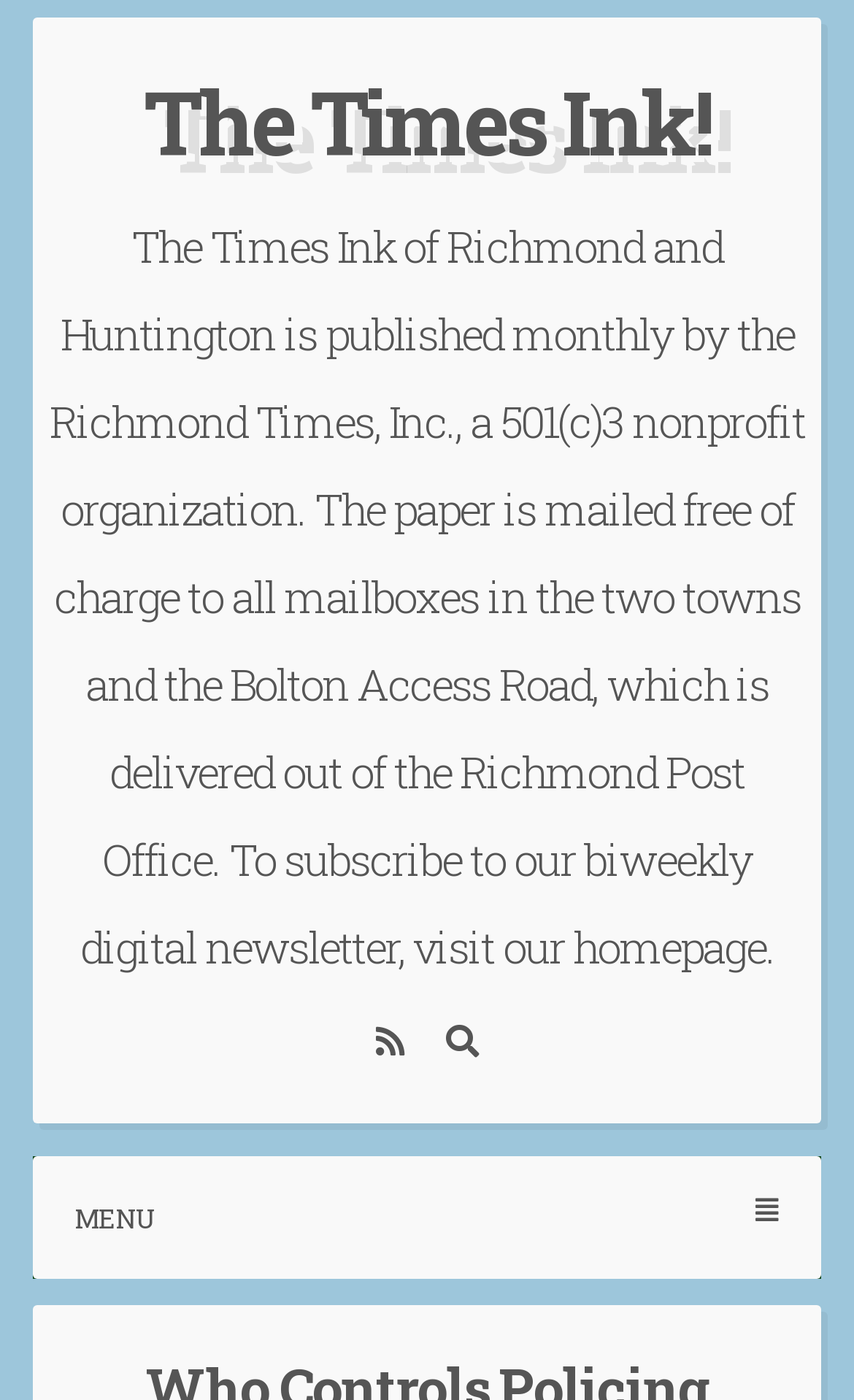Show the bounding box coordinates for the HTML element described as: "aria-label="firstordercode"".

None